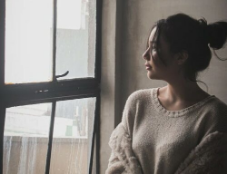What is the mood of the scene?
Please give a detailed and elaborate answer to the question based on the image.

The overall mood of the scene is contemplative, inviting viewers to connect with their own experiences of solitude and self-discovery, as suggested by the woman's thoughtful gaze and the serene atmosphere.